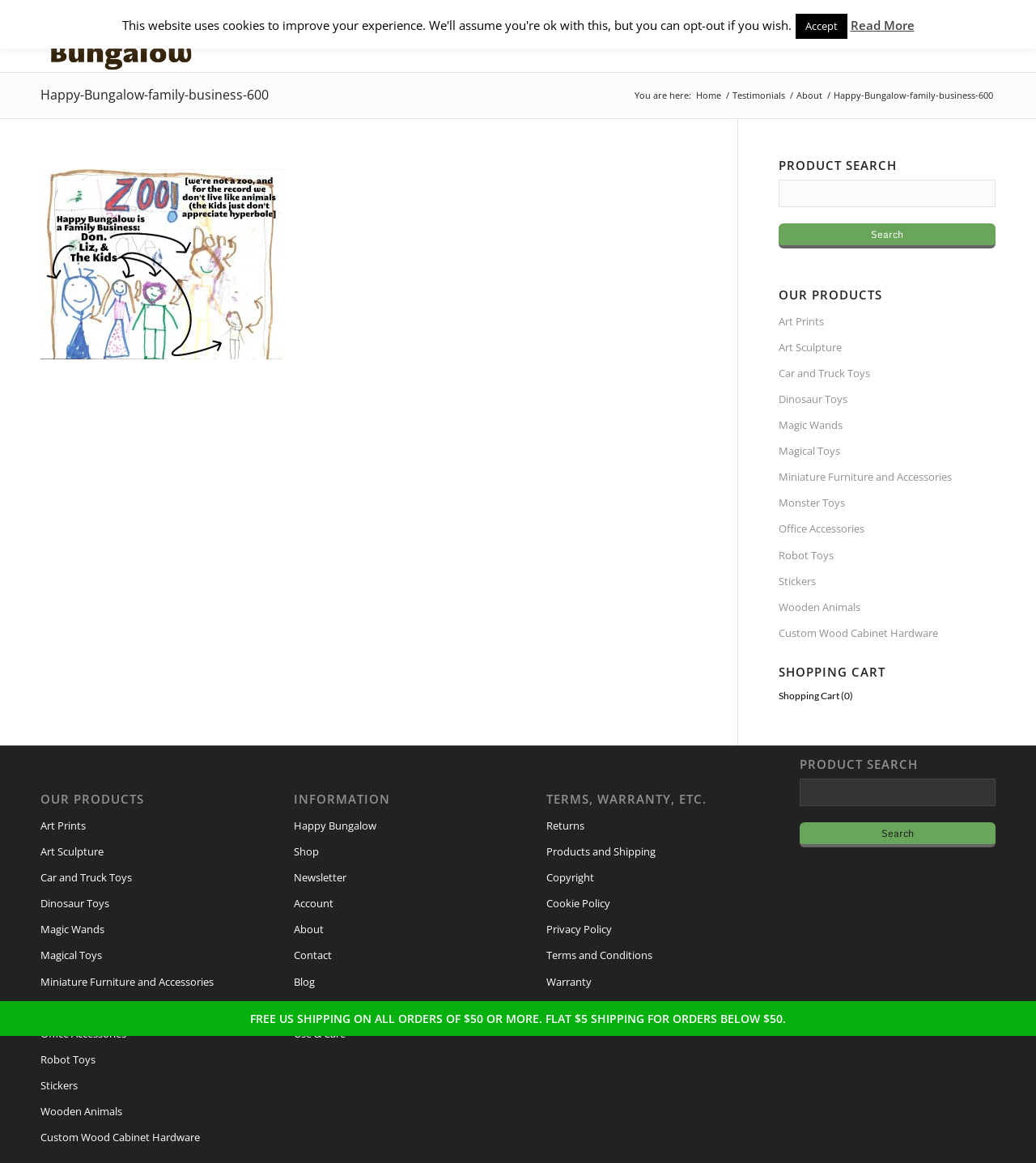Specify the bounding box coordinates of the element's area that should be clicked to execute the given instruction: "Contact Happy Bungalow". The coordinates should be four float numbers between 0 and 1, i.e., [left, top, right, bottom].

[0.784, 0.001, 0.843, 0.062]